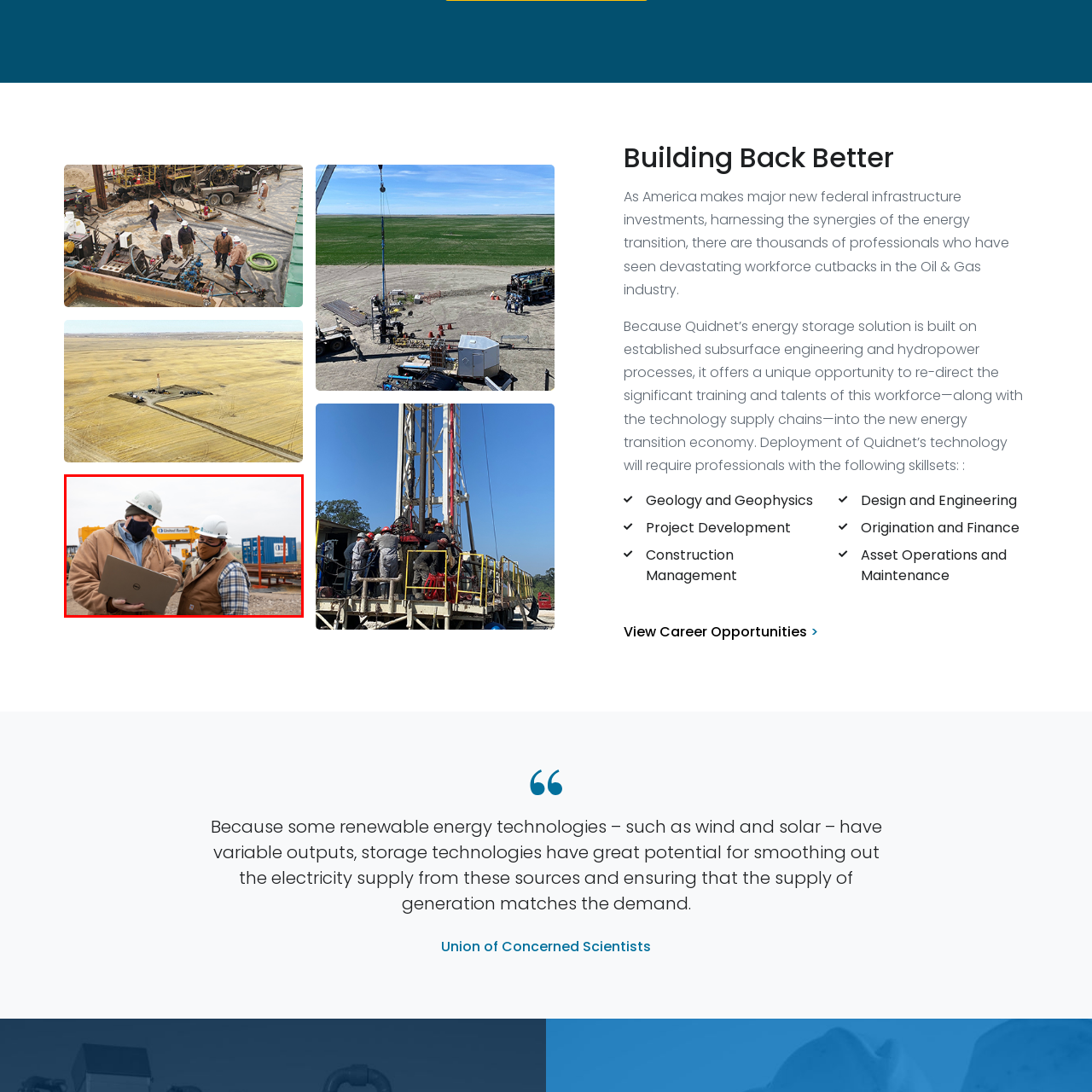What is the person on the left doing?
Look closely at the image inside the red bounding box and answer the question with as much detail as possible.

According to the caption, the person on the left, dressed in a brown jacket, is pointing at the laptop screen, indicating an exchange of ideas or instructions.